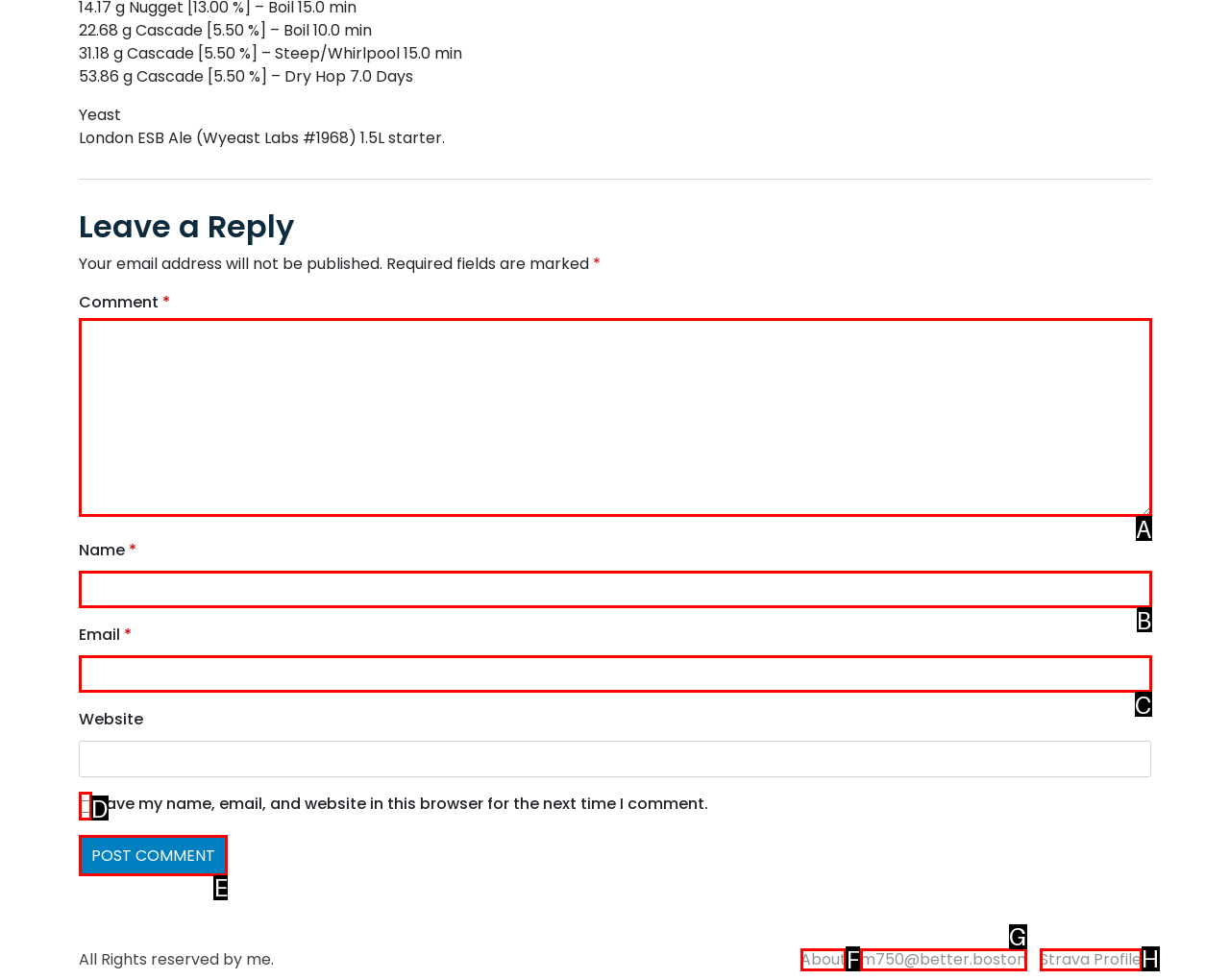For the instruction: Visit the about page, which HTML element should be clicked?
Respond with the letter of the appropriate option from the choices given.

F